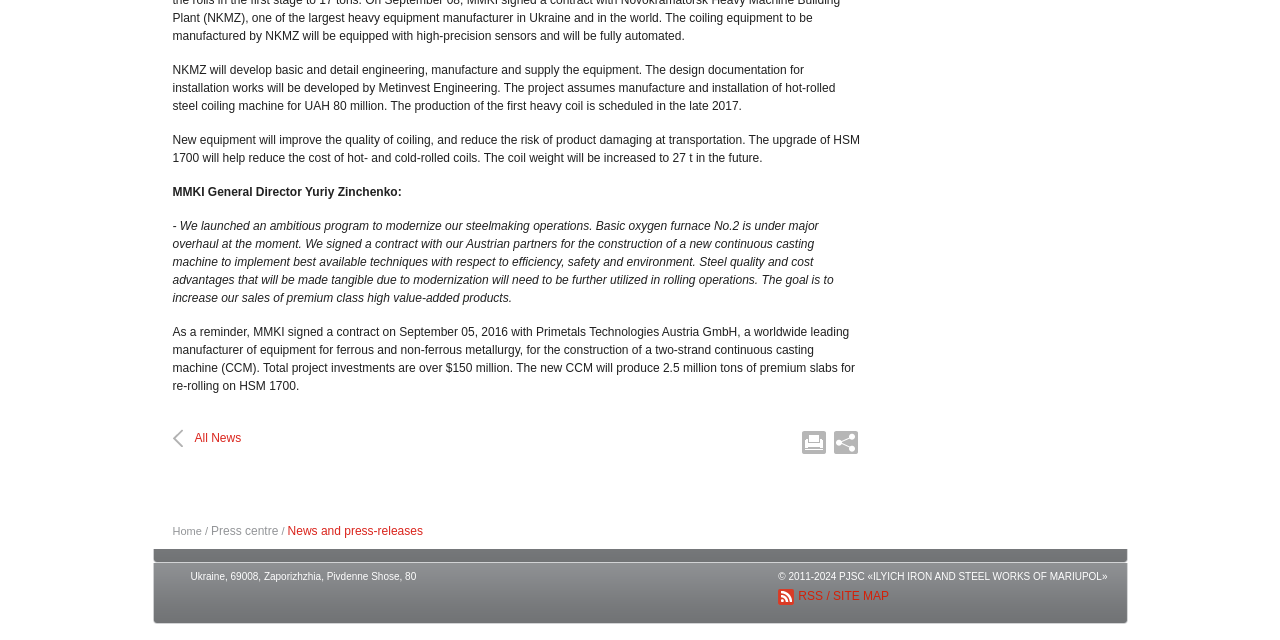Provide the bounding box coordinates of the HTML element this sentence describes: "All News". The bounding box coordinates consist of four float numbers between 0 and 1, i.e., [left, top, right, bottom].

[0.152, 0.673, 0.188, 0.695]